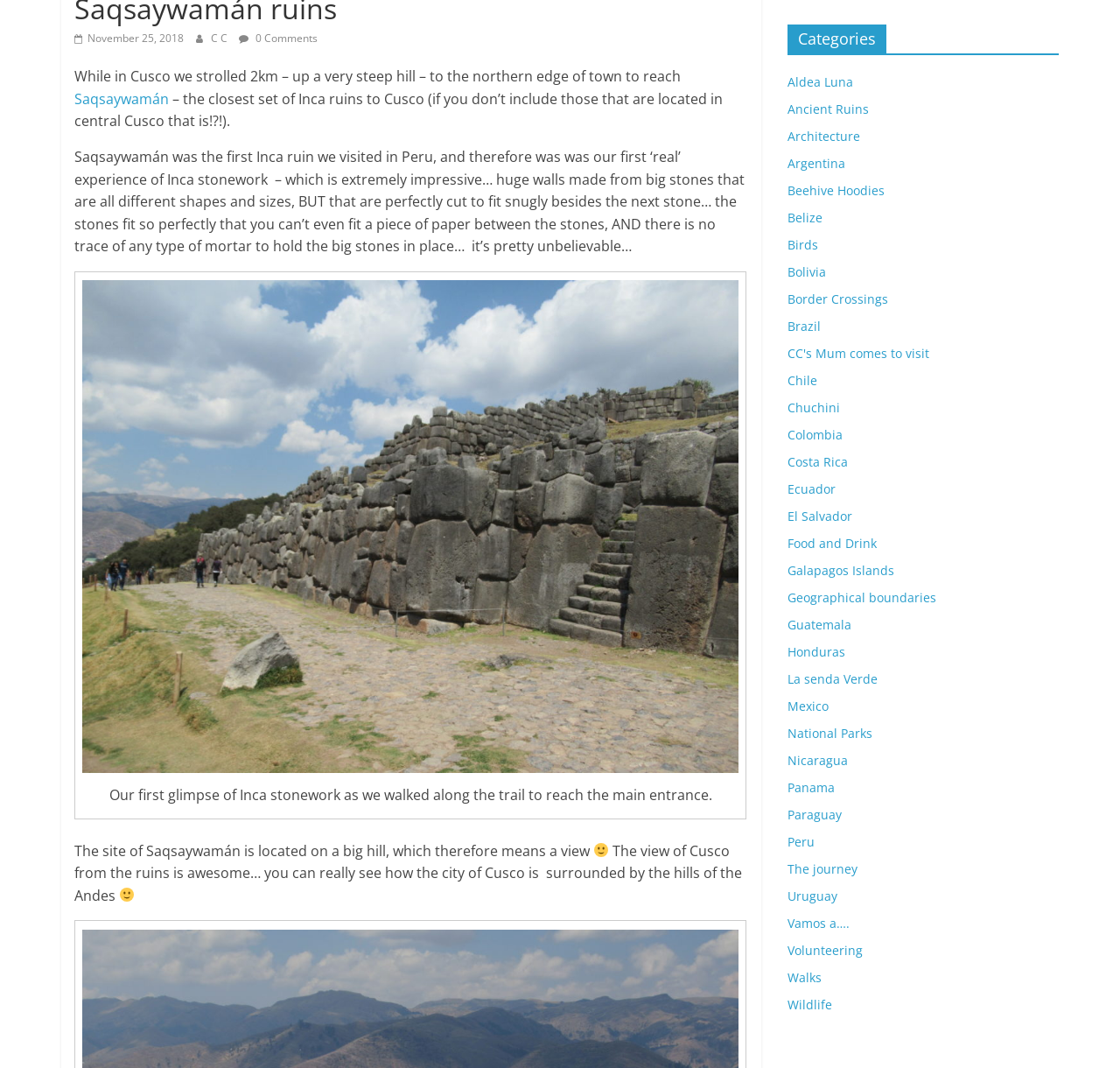Locate the bounding box for the described UI element: "Galapagos Islands". Ensure the coordinates are four float numbers between 0 and 1, formatted as [left, top, right, bottom].

[0.703, 0.526, 0.798, 0.542]